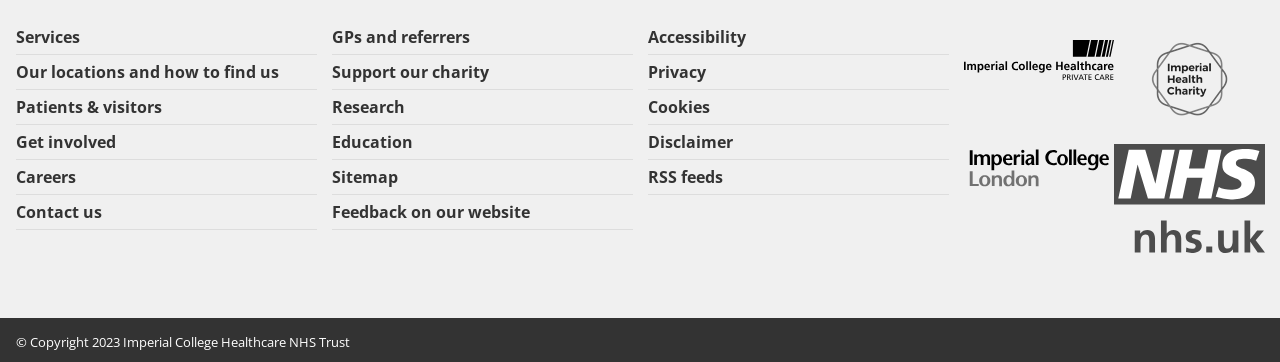Identify the bounding box coordinates of the clickable region necessary to fulfill the following instruction: "View Sitemap". The bounding box coordinates should be four float numbers between 0 and 1, i.e., [left, top, right, bottom].

[0.259, 0.442, 0.494, 0.536]